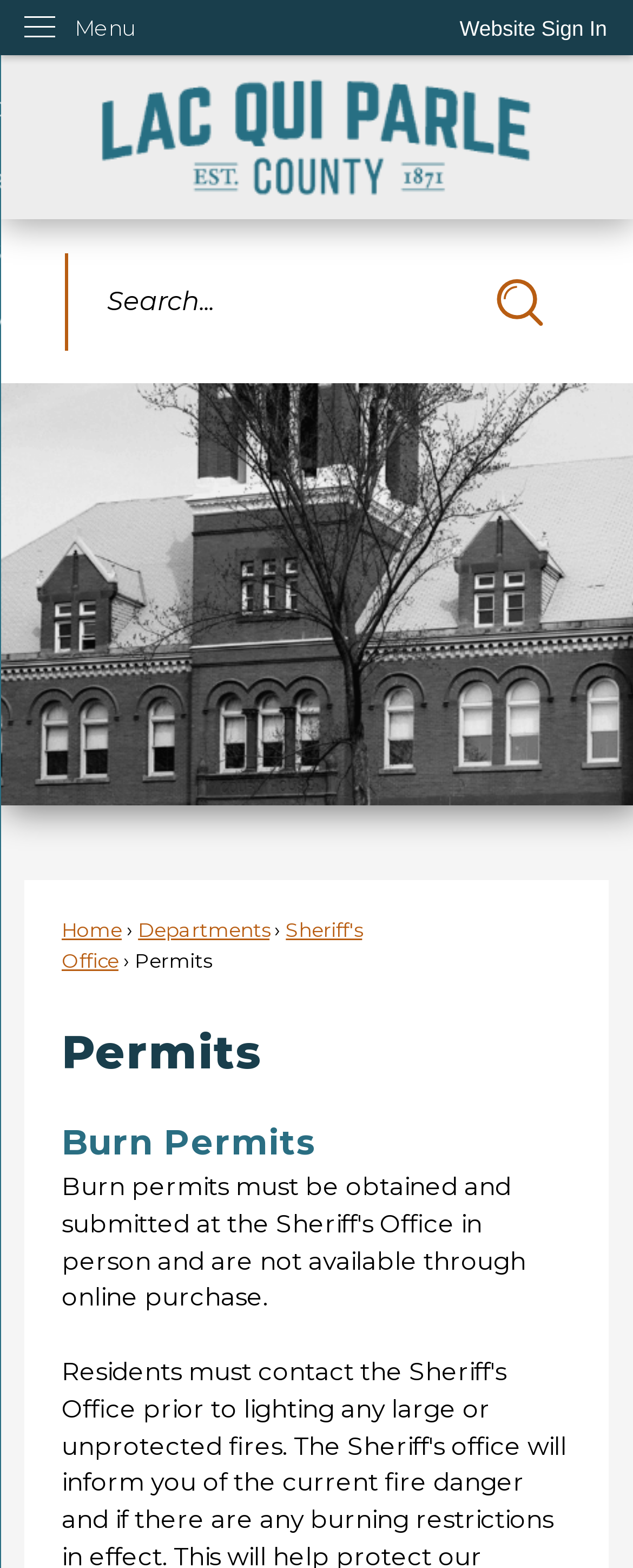Please determine the bounding box coordinates of the section I need to click to accomplish this instruction: "Search for something".

[0.103, 0.161, 0.897, 0.223]